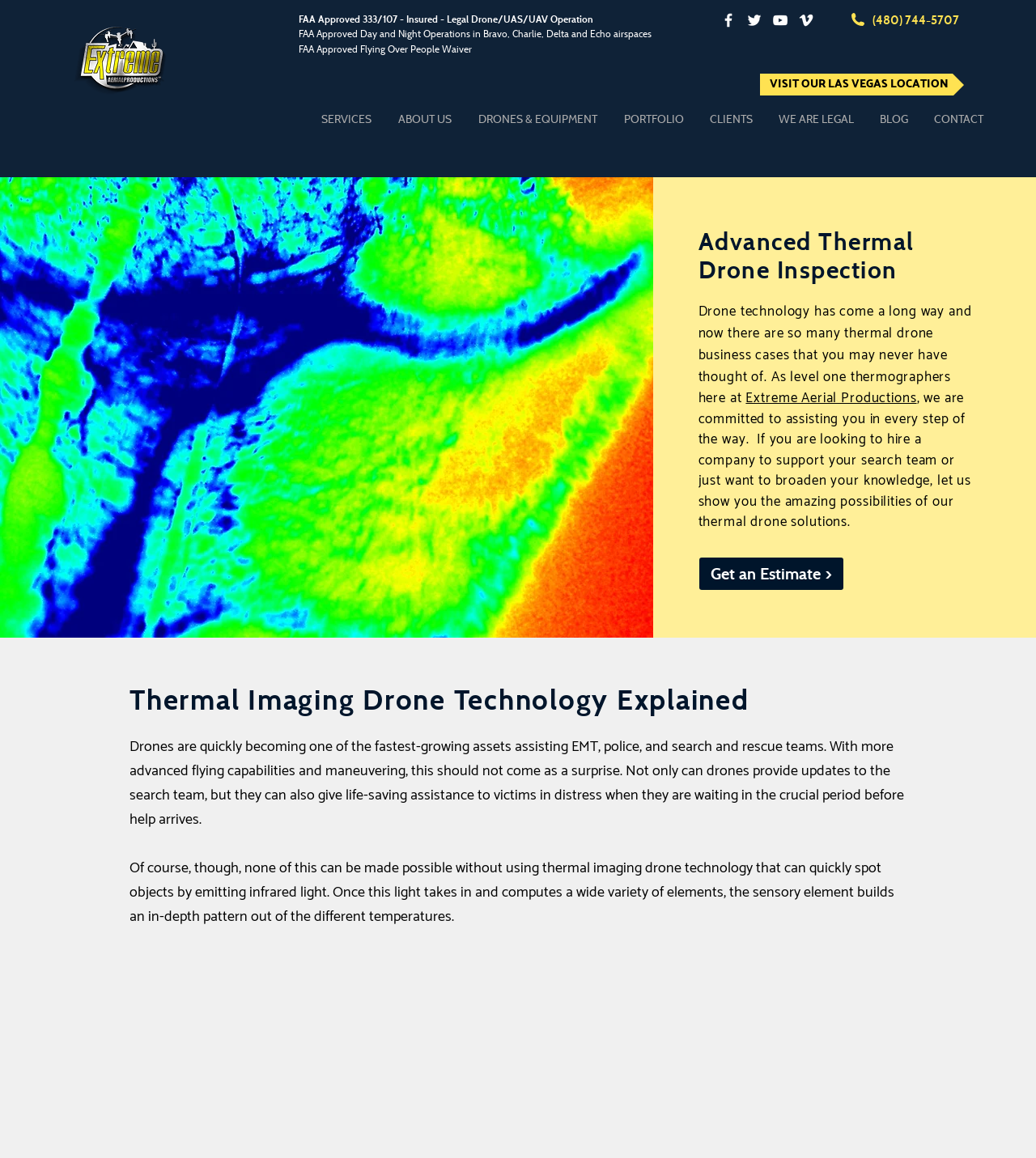Please mark the clickable region by giving the bounding box coordinates needed to complete this instruction: "Click the Extreme Aerial Productions logo".

[0.07, 0.011, 0.167, 0.089]